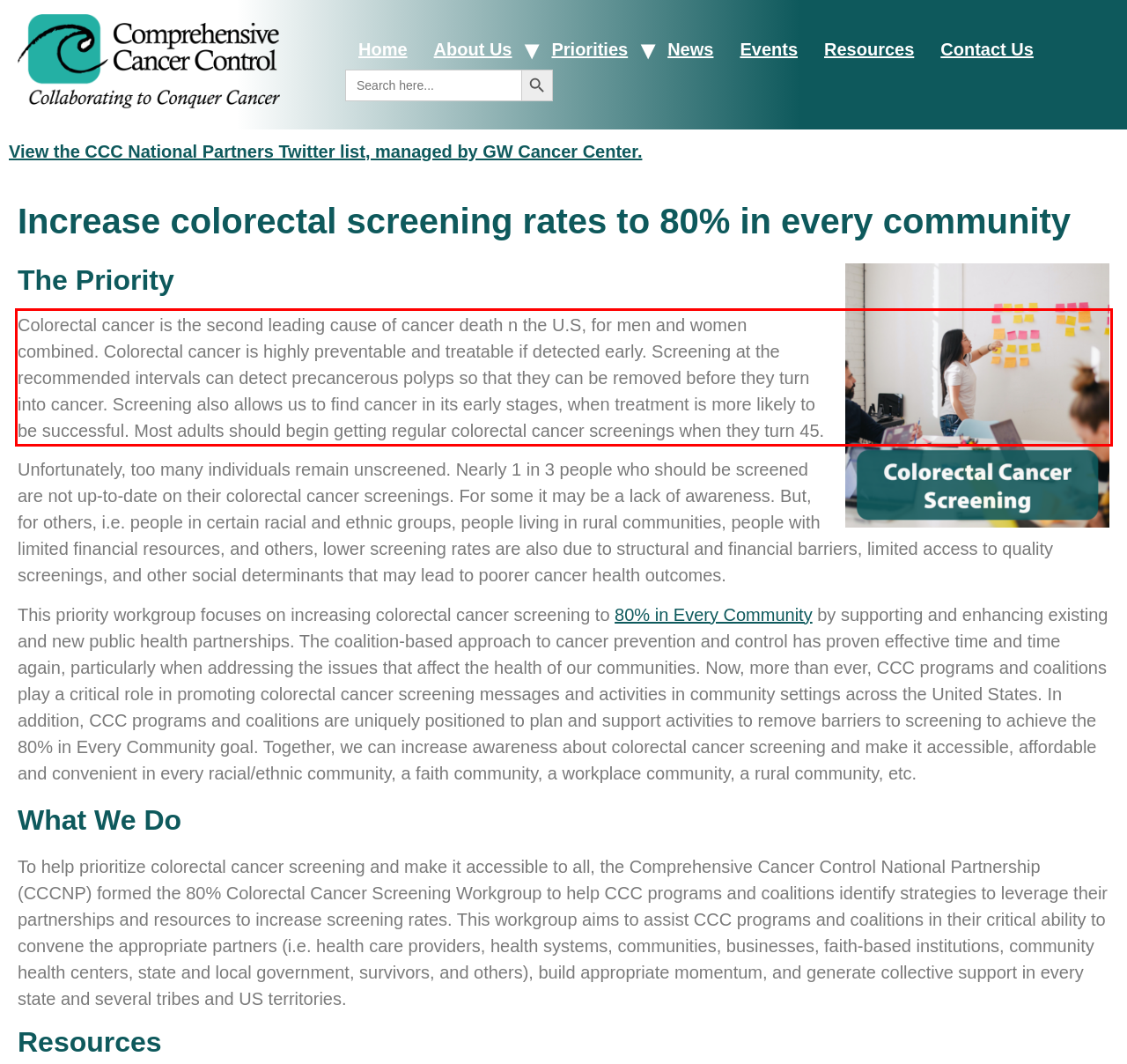Please identify and extract the text from the UI element that is surrounded by a red bounding box in the provided webpage screenshot.

Colorectal cancer is the second leading cause of cancer death n the U.S, for men and women combined. Colorectal cancer is highly preventable and treatable if detected early. Screening at the recommended intervals can detect precancerous polyps so that they can be removed before they turn into cancer. Screening also allows us to find cancer in its early stages, when treatment is more likely to be successful. Most adults should begin getting regular colorectal cancer screenings when they turn 45.